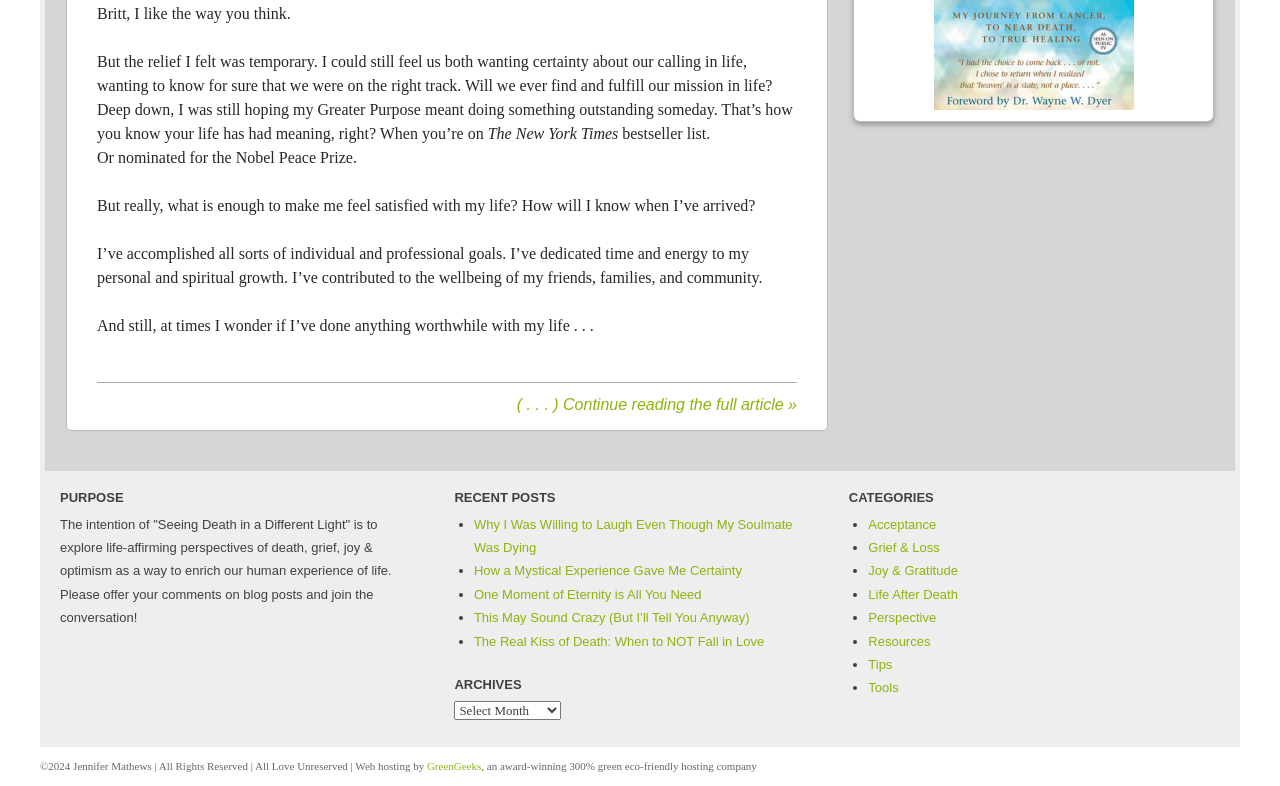Find the bounding box coordinates for the area that should be clicked to accomplish the instruction: "Explore archives".

[0.355, 0.856, 0.636, 0.885]